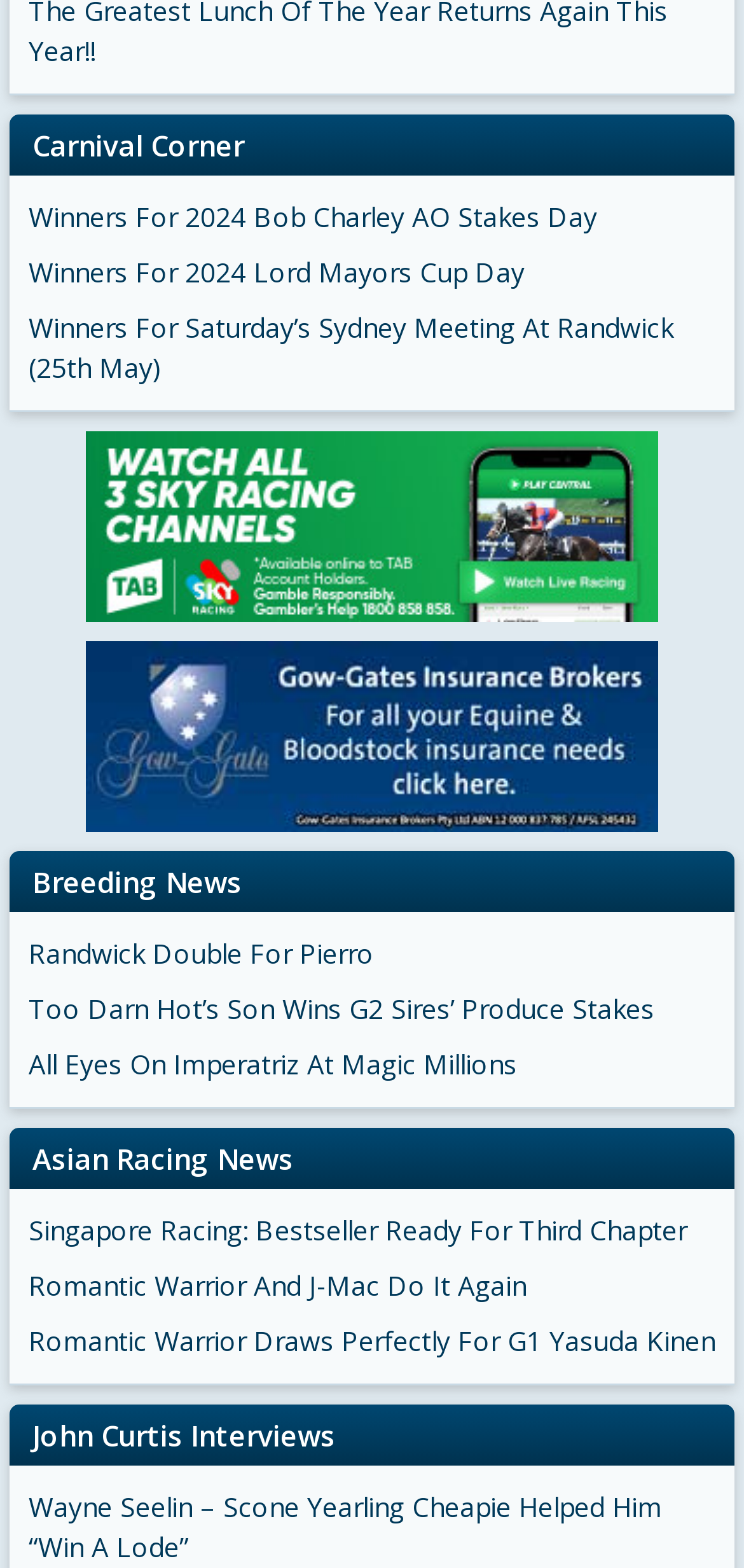Using the description: "John Curtis Interviews", determine the UI element's bounding box coordinates. Ensure the coordinates are in the format of four float numbers between 0 and 1, i.e., [left, top, right, bottom].

[0.044, 0.903, 0.451, 0.928]